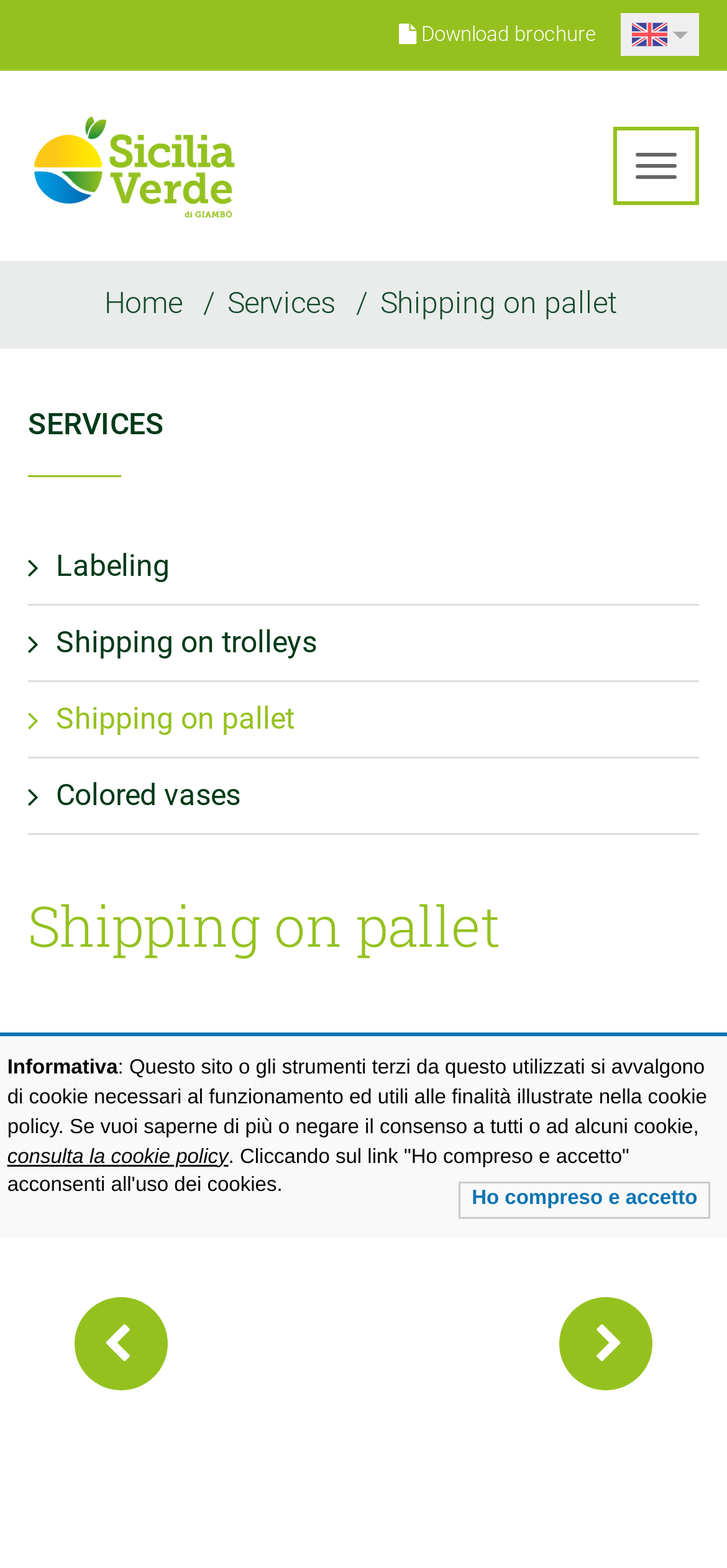Bounding box coordinates are to be given in the format (top-left x, top-left y, bottom-right x, bottom-right y). All values must be floating point numbers between 0 and 1. Provide the bounding box coordinate for the UI element described as: Home Security

None